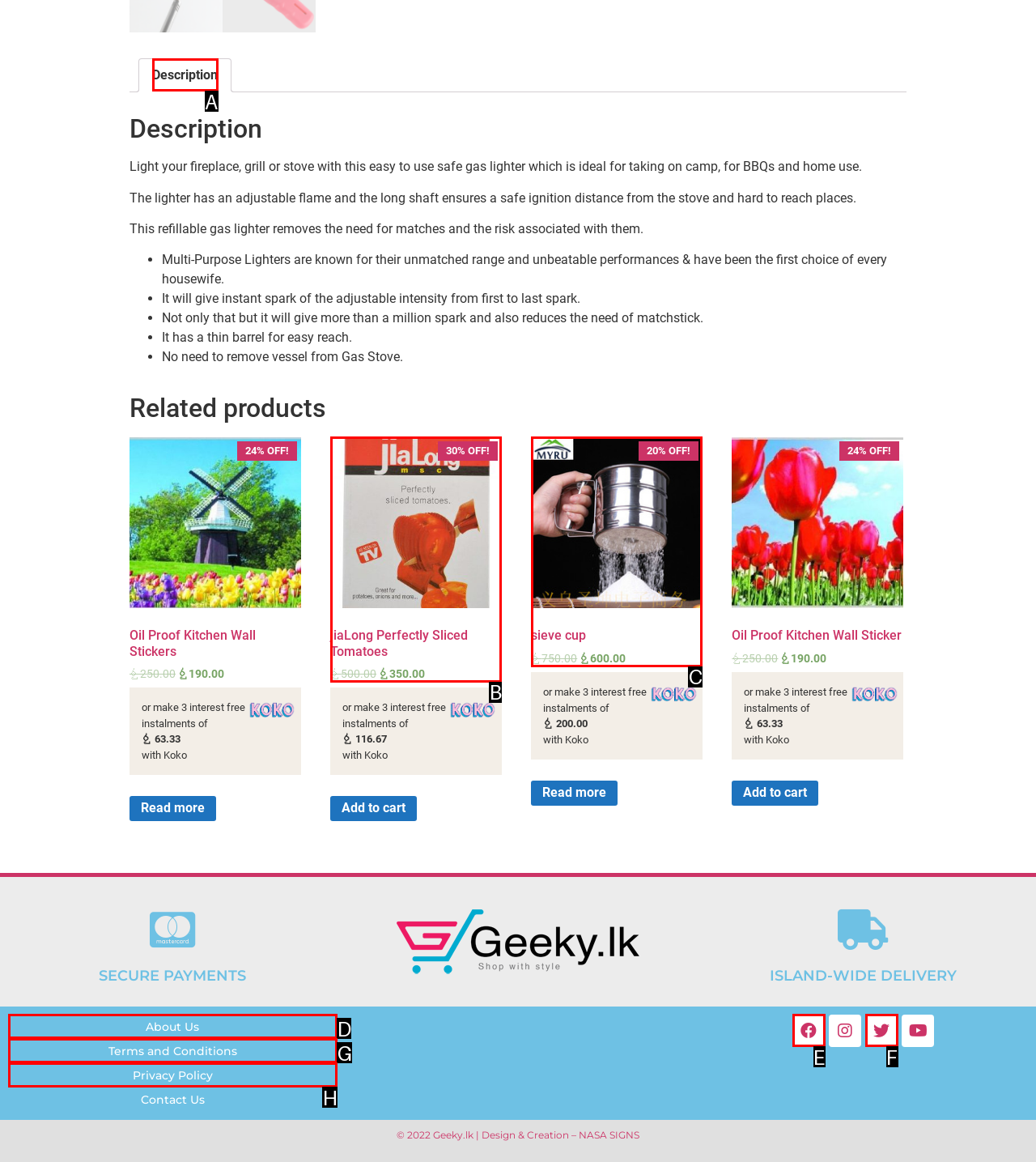Identify the HTML element that matches the description: About Us. Provide the letter of the correct option from the choices.

D